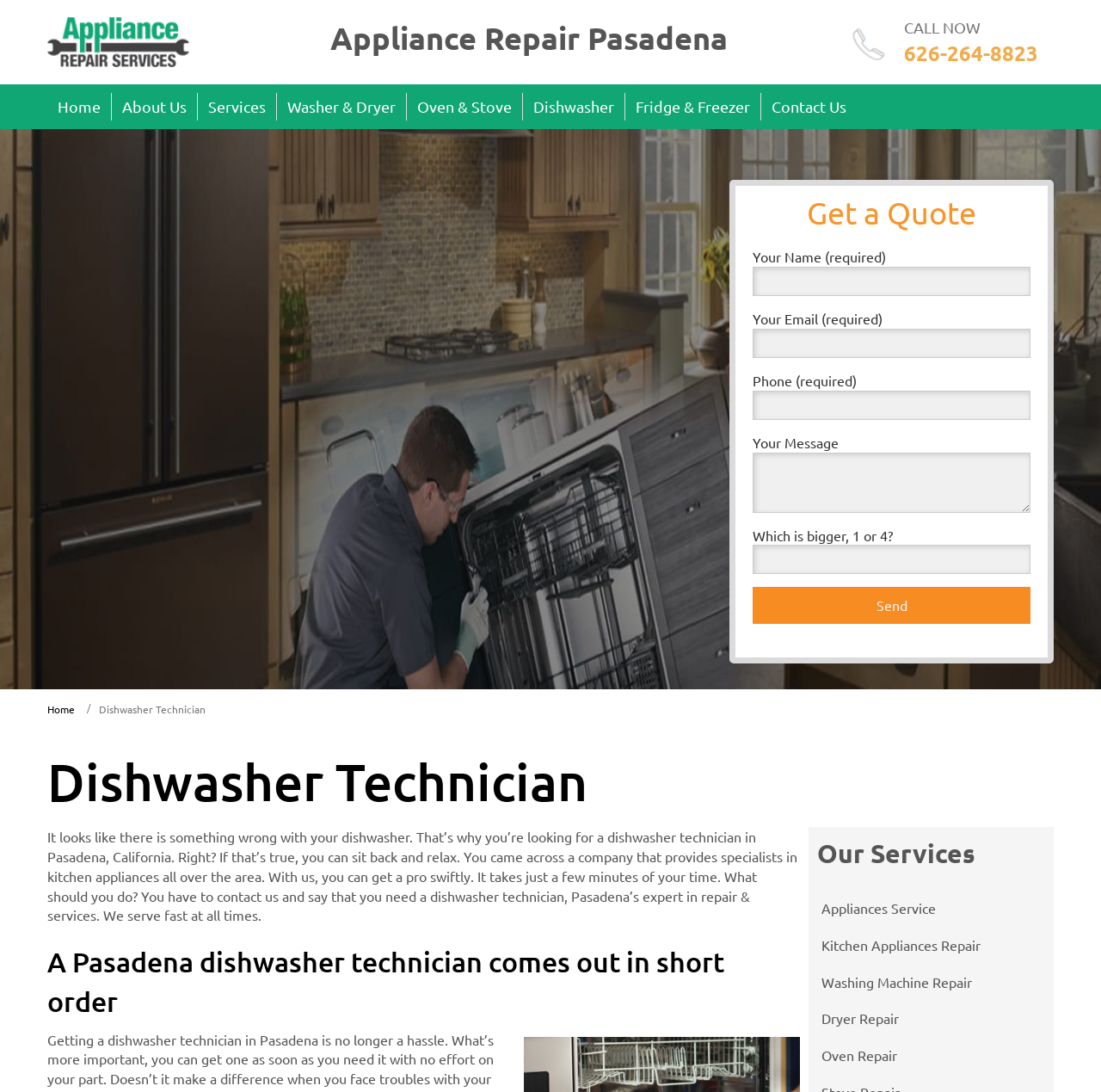Determine the bounding box coordinates of the element's region needed to click to follow the instruction: "Click the 'Dishwasher' link". Provide these coordinates as four float numbers between 0 and 1, formatted as [left, top, right, bottom].

[0.475, 0.085, 0.568, 0.11]